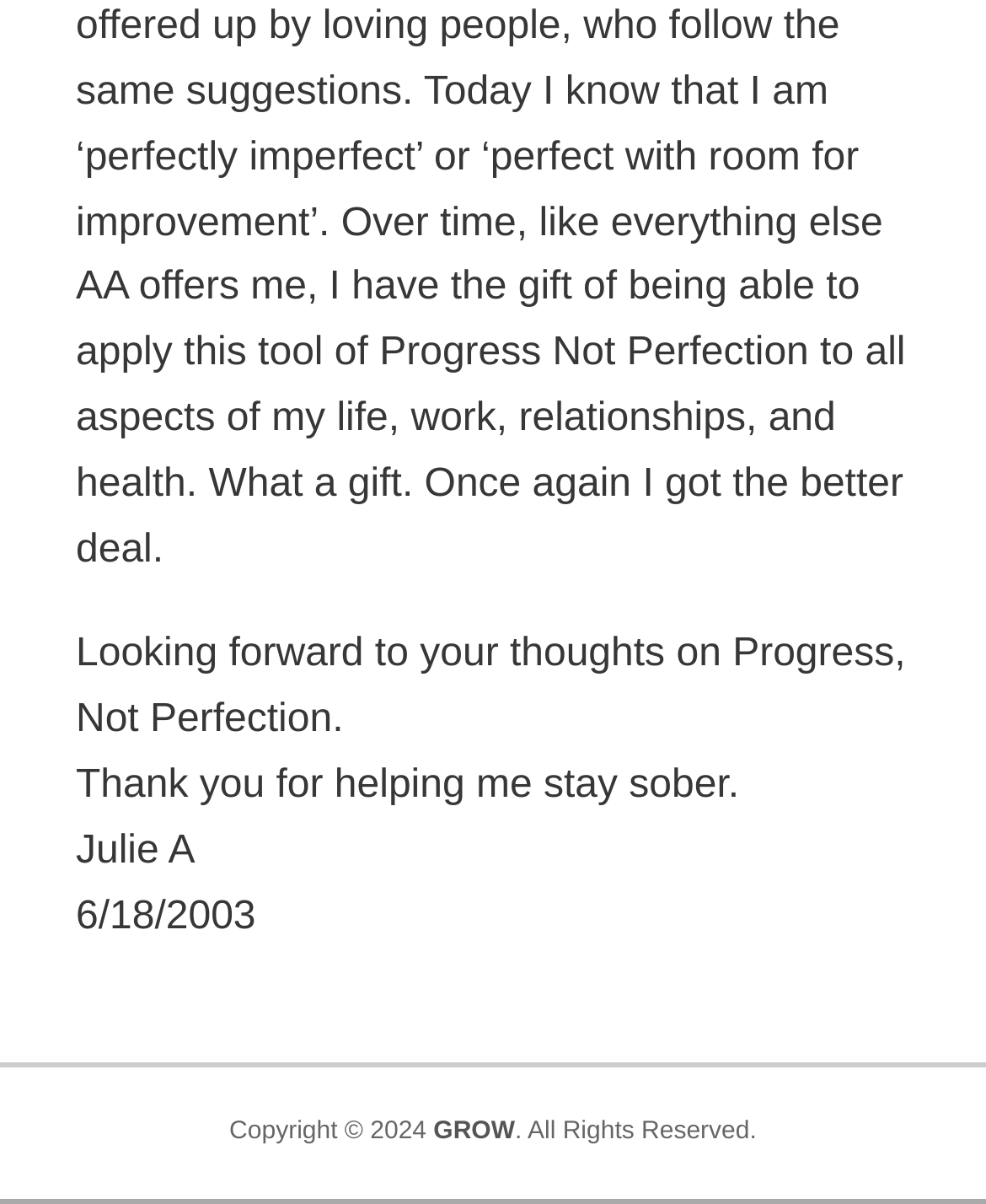Please answer the following question using a single word or phrase: 
What is the theme of the webpage?

Sobriety